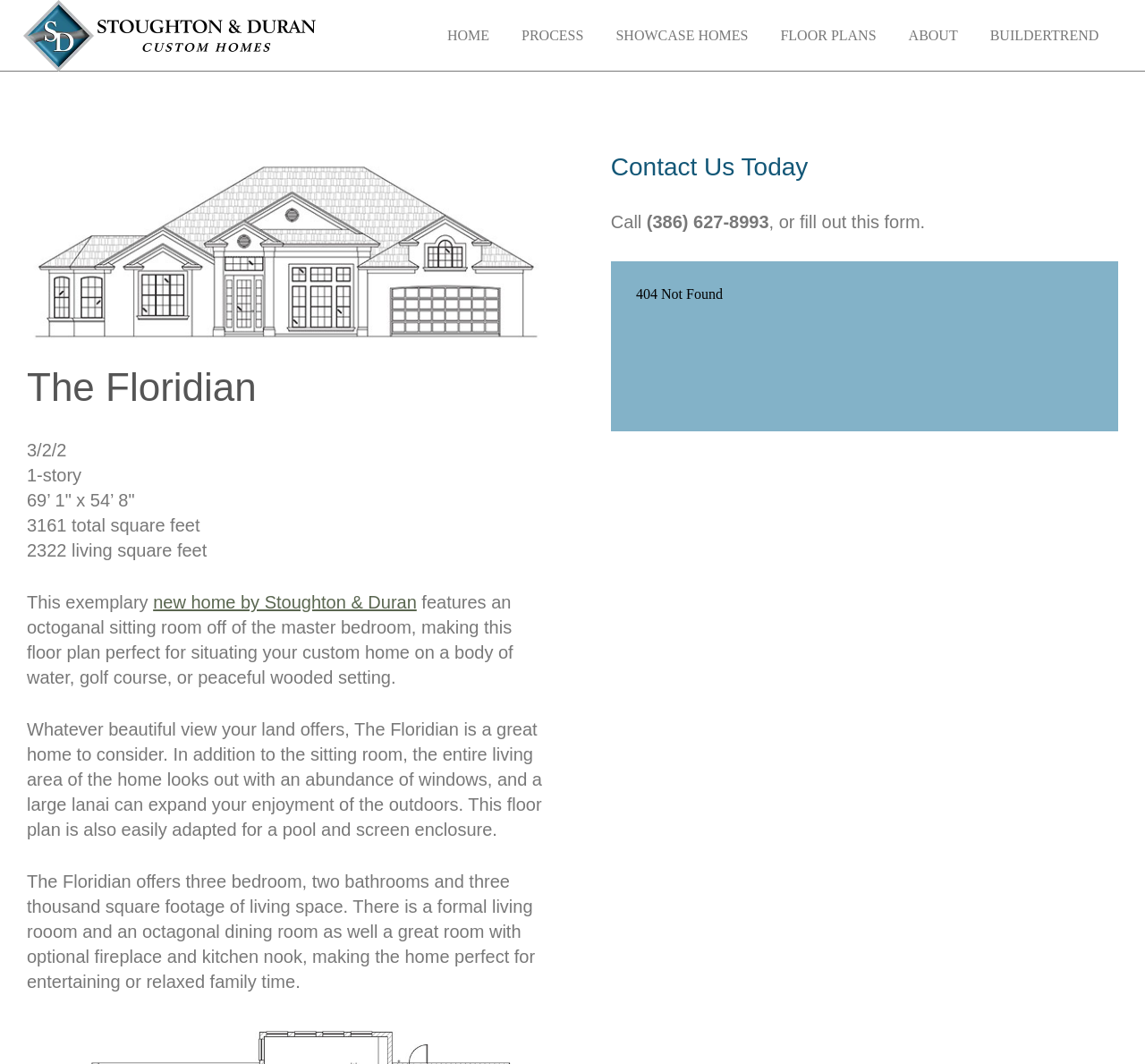Pinpoint the bounding box coordinates for the area that should be clicked to perform the following instruction: "Click on the 'History of Reynoldston' link".

None